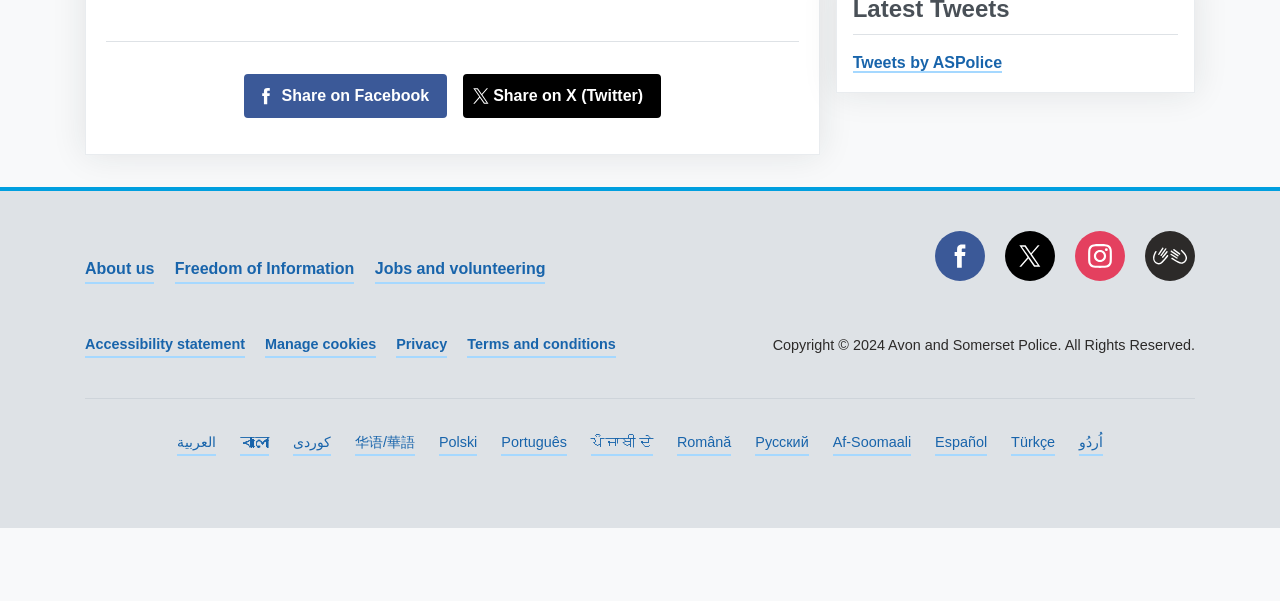Answer the question in a single word or phrase:
What is the language of the last language option?

اُردُو